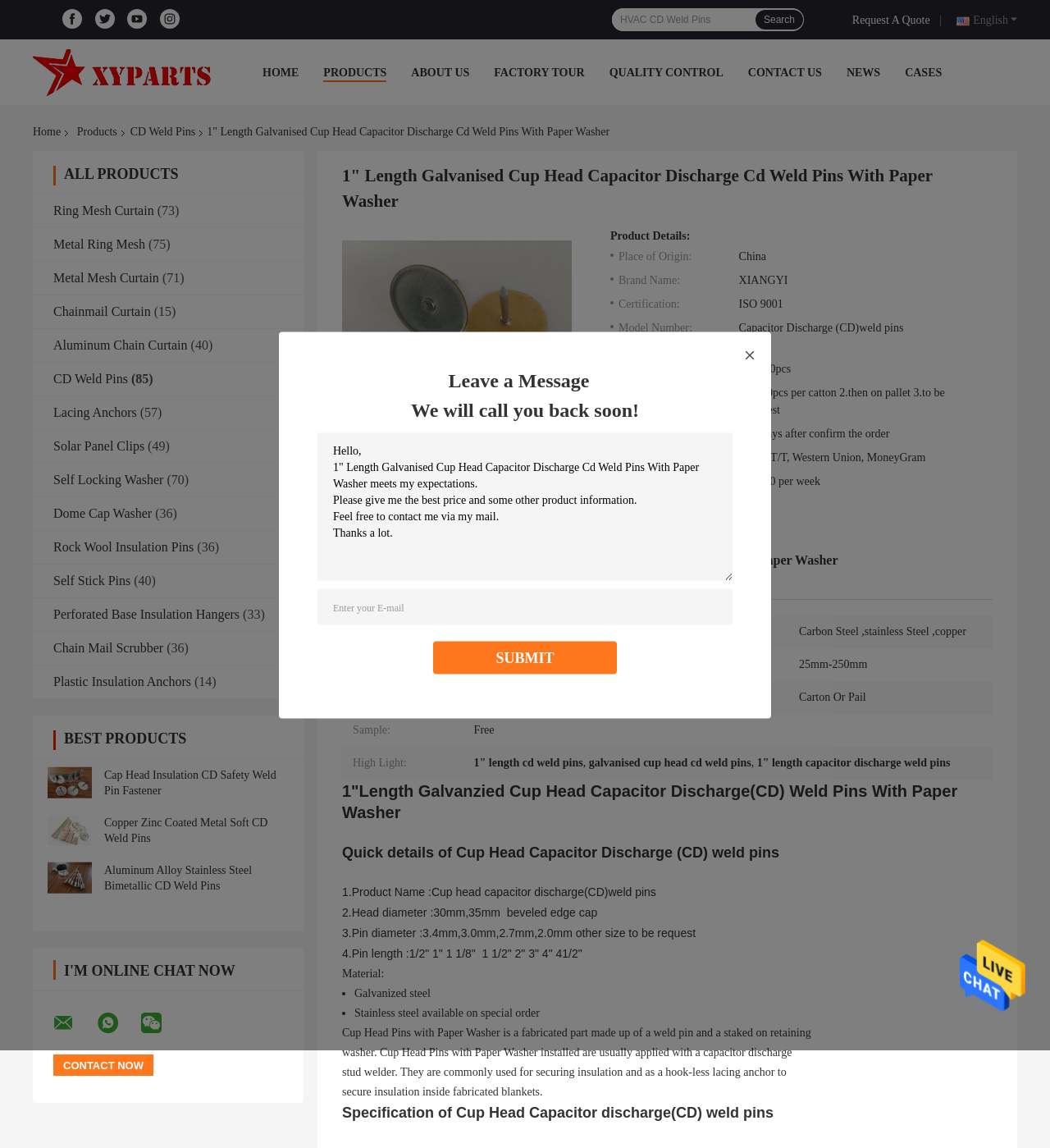Specify the bounding box coordinates (top-left x, top-left y, bottom-right x, bottom-right y) of the UI element in the screenshot that matches this description: Search

[0.72, 0.009, 0.765, 0.026]